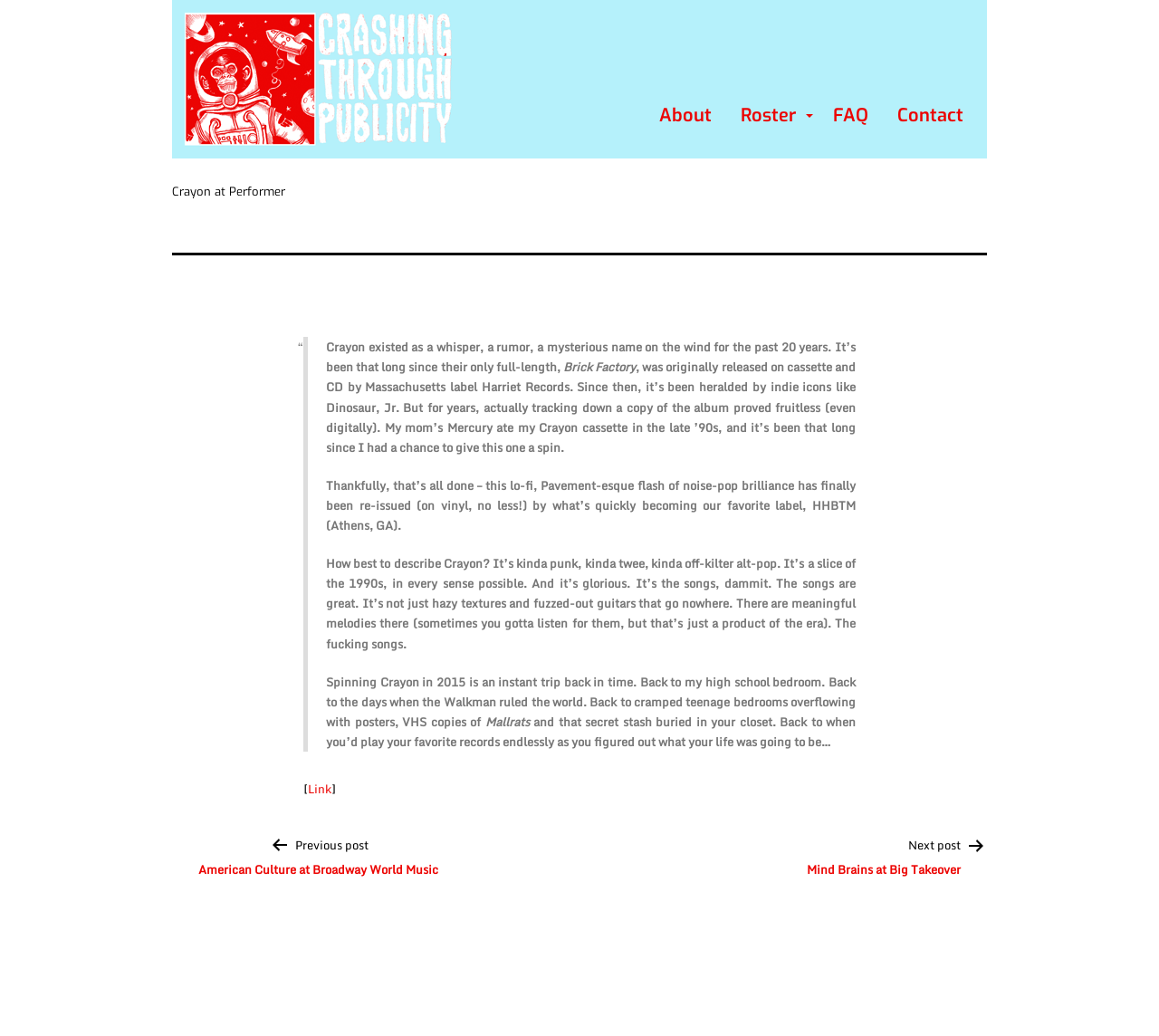Provide a thorough description of the webpage you see.

The webpage is about Crayon at Performer, with a focus on their music and history. At the top, there is a link to "Crashing Through Publicity" accompanied by an image with the same name. Below this, there are four links to different sections of the website: "About", "Roster", "FAQ", and "Contact".

The main content of the page is an article about Crayon, with a heading that reads "Crayon at Performer". The article is divided into several paragraphs, which describe the band's history and music style. The text is written in a conversational tone and includes personal anecdotes and opinions about the band's music.

To the right of the article, there is a link to "Link". At the bottom of the page, there is a navigation section labeled "Posts", which includes links to previous and next posts, titled "American Culture at Broadway World Music" and "Mind Brains at Big Takeover", respectively.

Overall, the webpage appears to be a blog or music review website, with a focus on sharing information and opinions about Crayon and their music.